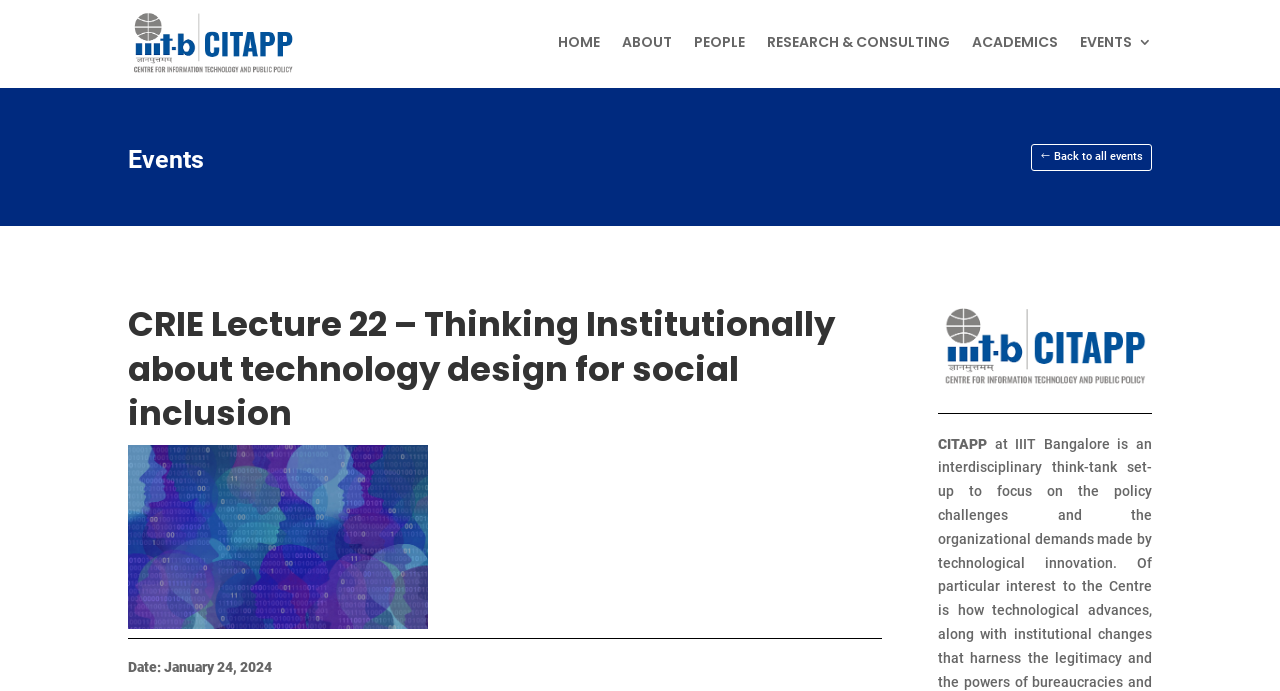How many images are on the webpage?
Carefully examine the image and provide a detailed answer to the question.

I counted the number of image elements on the webpage, which are the two images located at the top and bottom of the webpage.